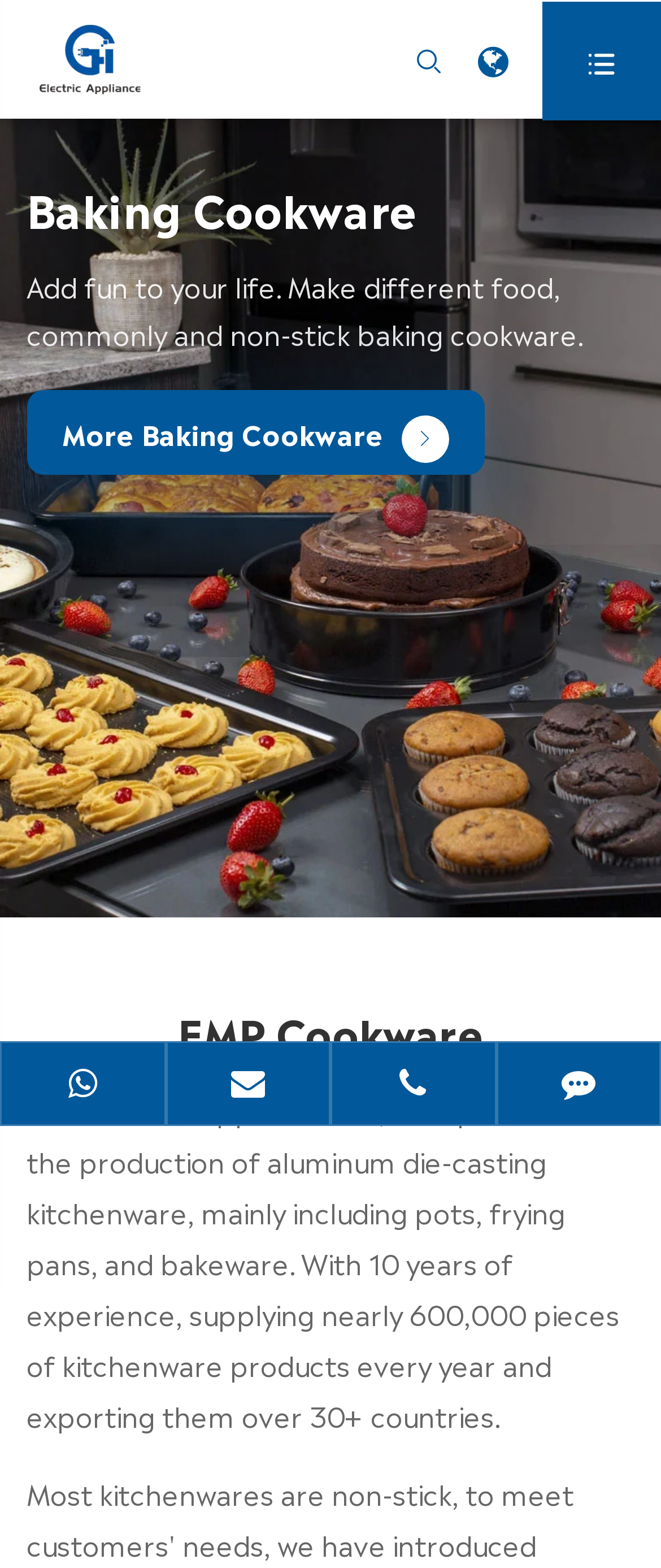Determine the bounding box coordinates for the UI element with the following description: "title="TEL"". The coordinates should be four float numbers between 0 and 1, represented as [left, top, right, bottom].

[0.503, 0.669, 0.747, 0.717]